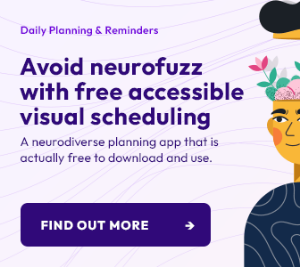Answer the following in one word or a short phrase: 
What is the call-to-action button labeled?

FIND OUT MORE